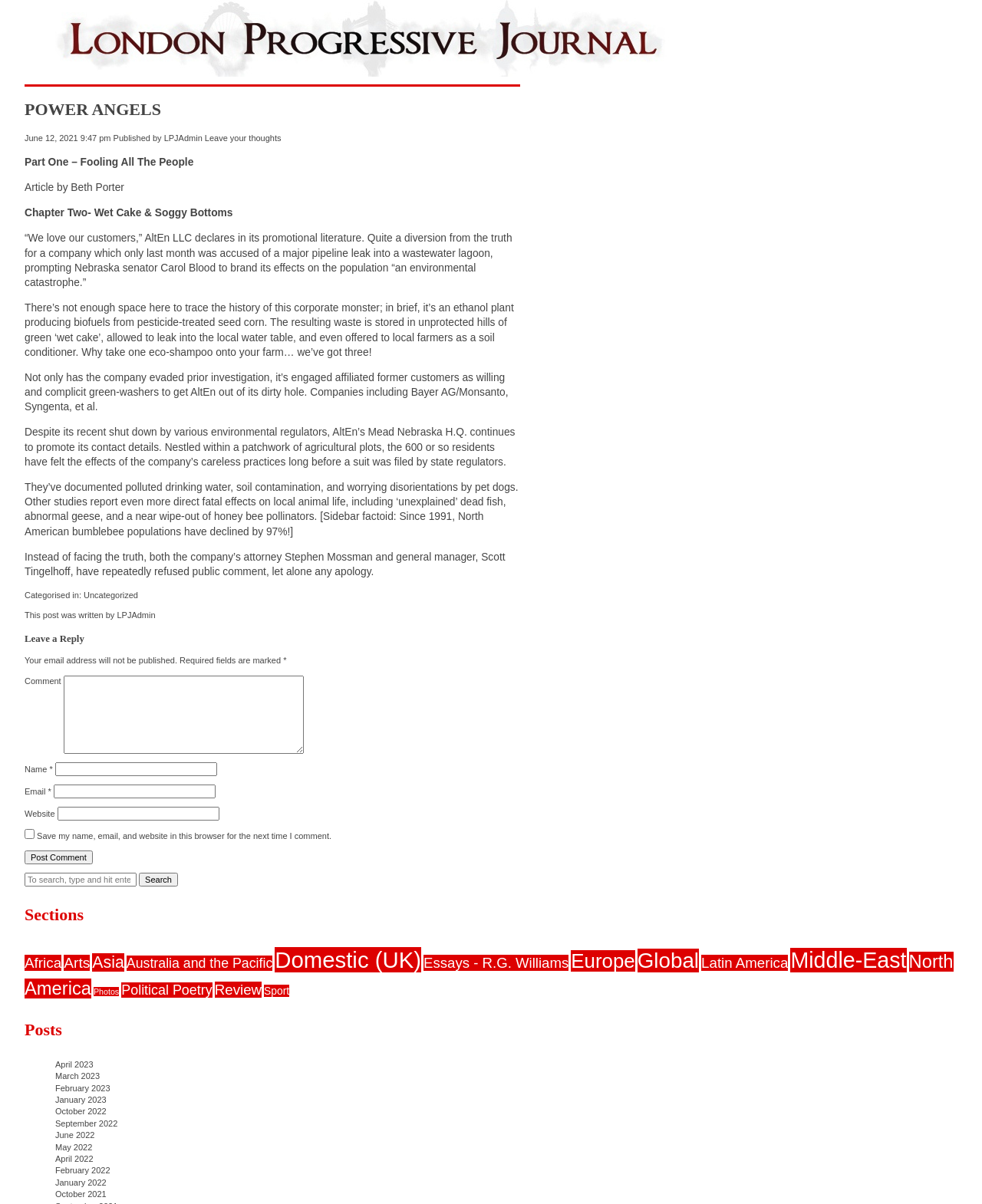What is the topic of the article?
Analyze the screenshot and provide a detailed answer to the question.

The topic of the article can be inferred from the content of the article, which discusses the environmental catastrophe caused by AltEn LLC, an ethanol plant producing biofuels from pesticide-treated seed corn.